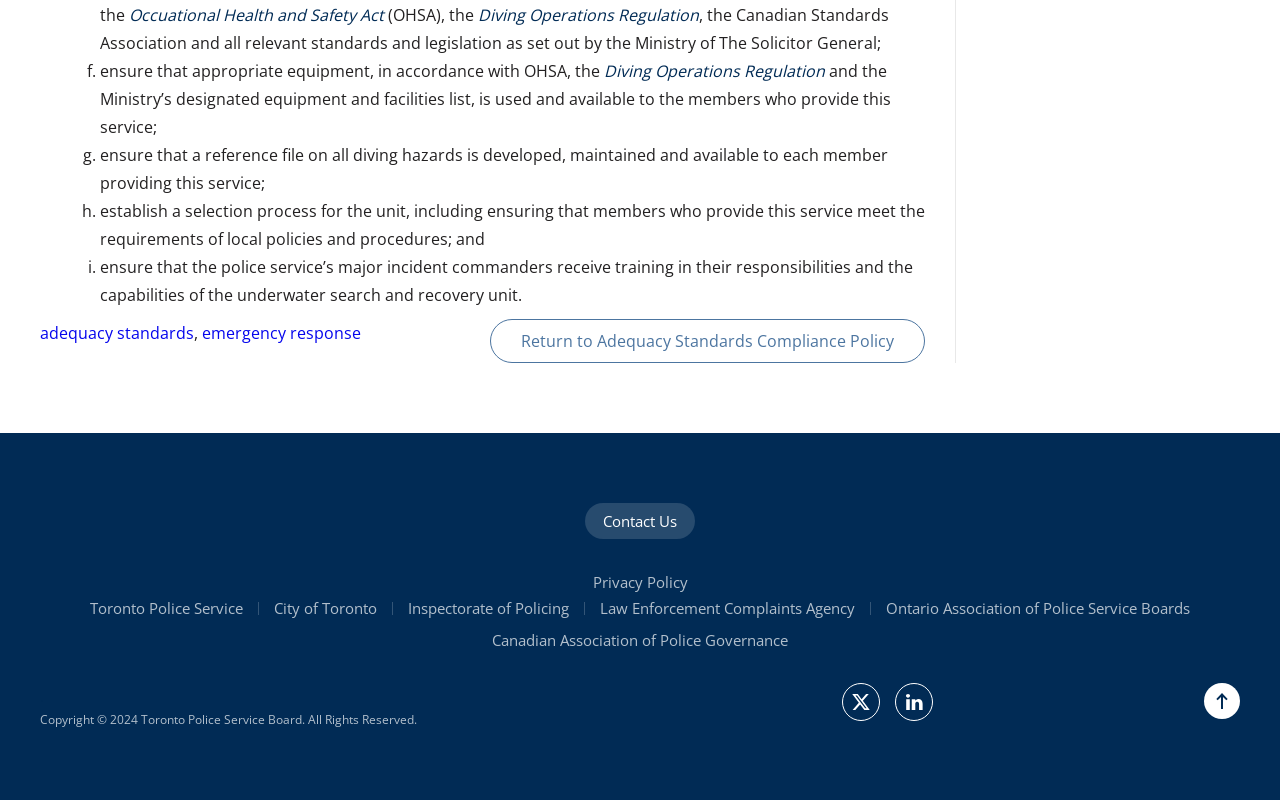Using the description: "Canadian Association of Police Governance", determine the UI element's bounding box coordinates. Ensure the coordinates are in the format of four float numbers between 0 and 1, i.e., [left, top, right, bottom].

[0.384, 0.783, 0.616, 0.816]